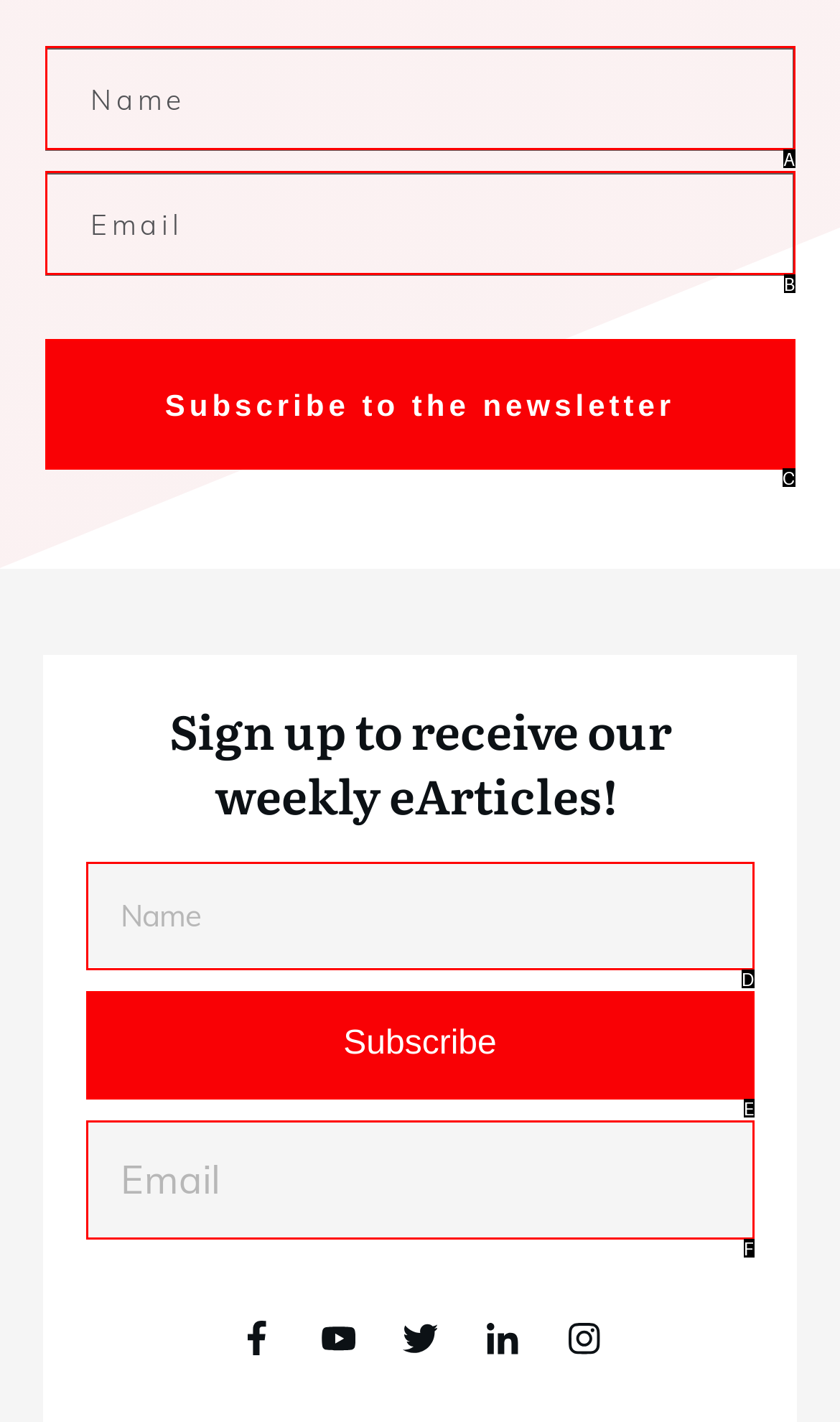Select the option that aligns with the description: name="email" placeholder="Email"
Respond with the letter of the correct choice from the given options.

B